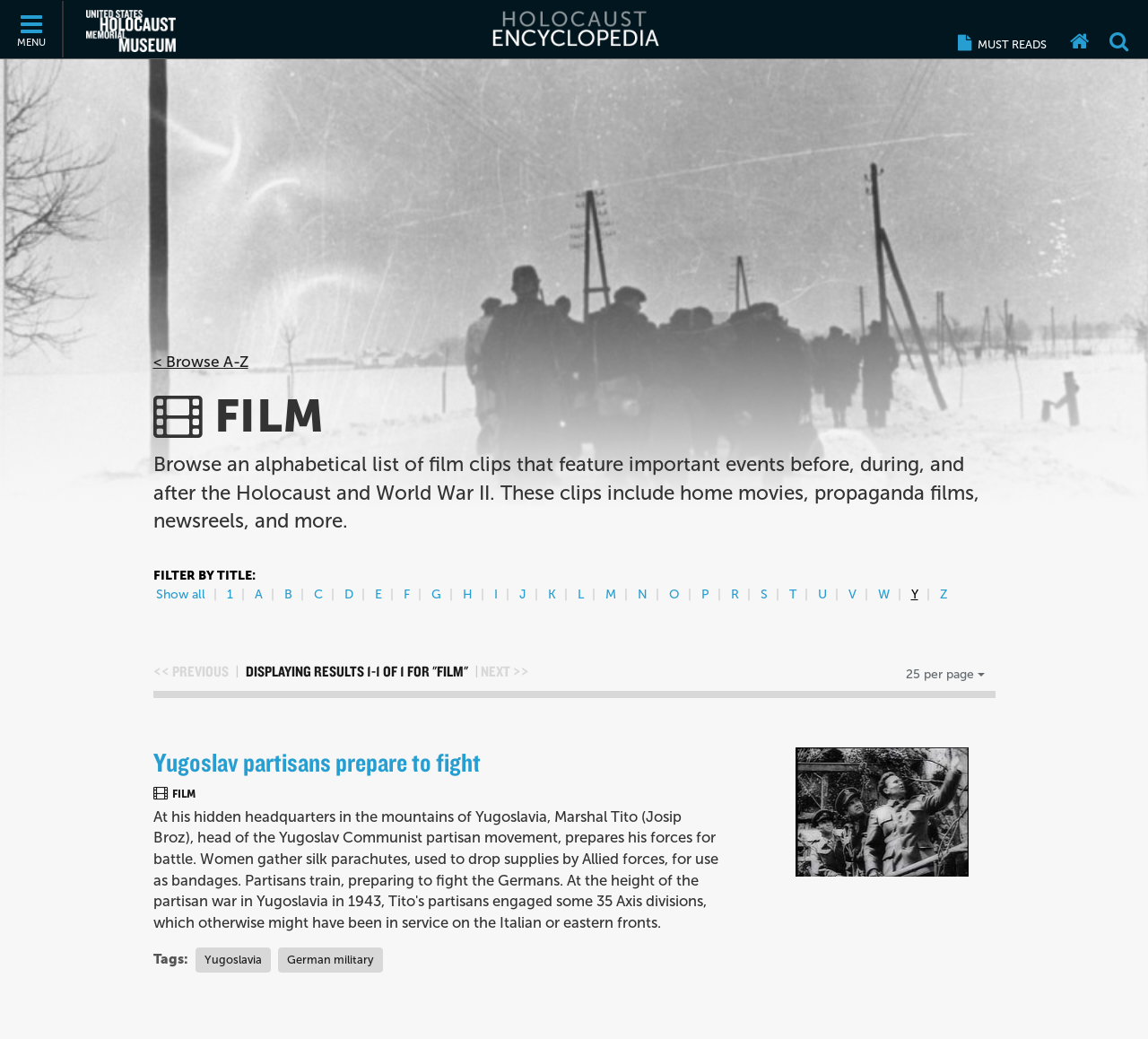Determine the bounding box coordinates for the UI element with the following description: "Menu". The coordinates should be four float numbers between 0 and 1, represented as [left, top, right, bottom].

[0.001, 0.001, 0.055, 0.055]